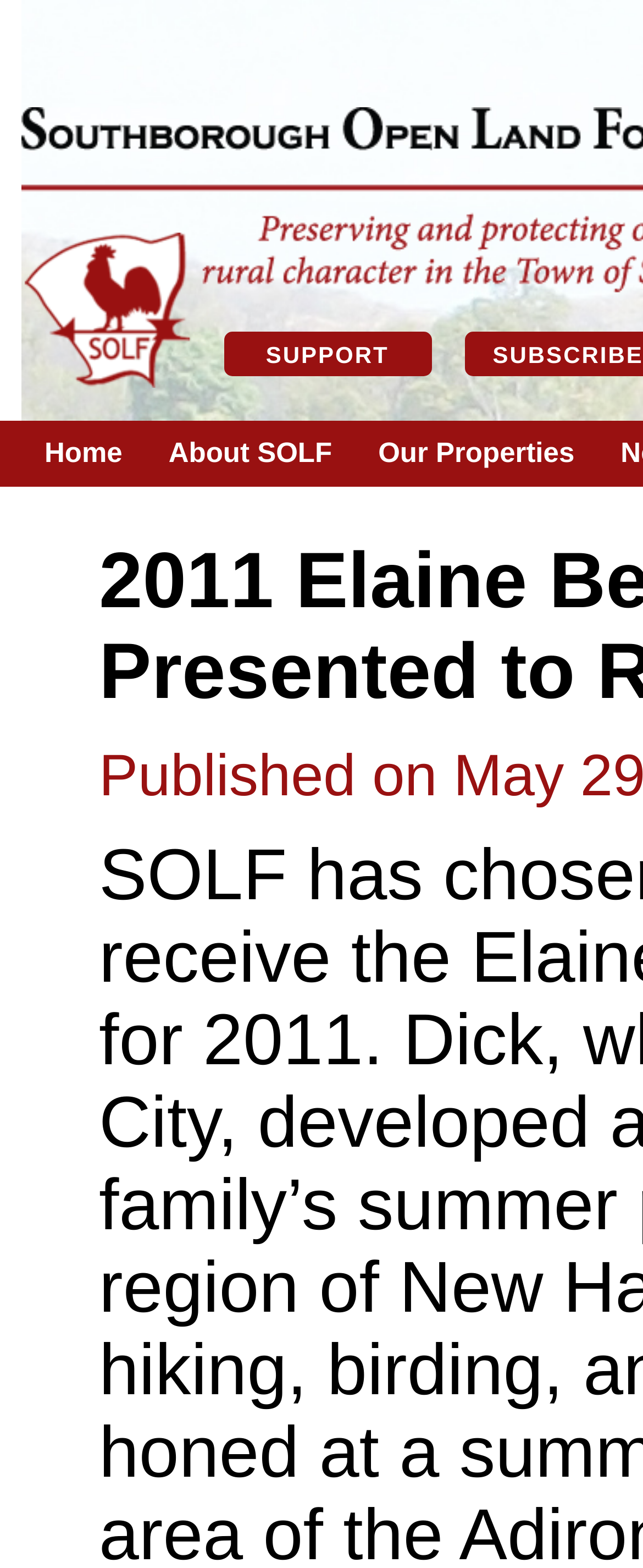Determine the heading of the webpage and extract its text content.

Southboro Open Land Foundation